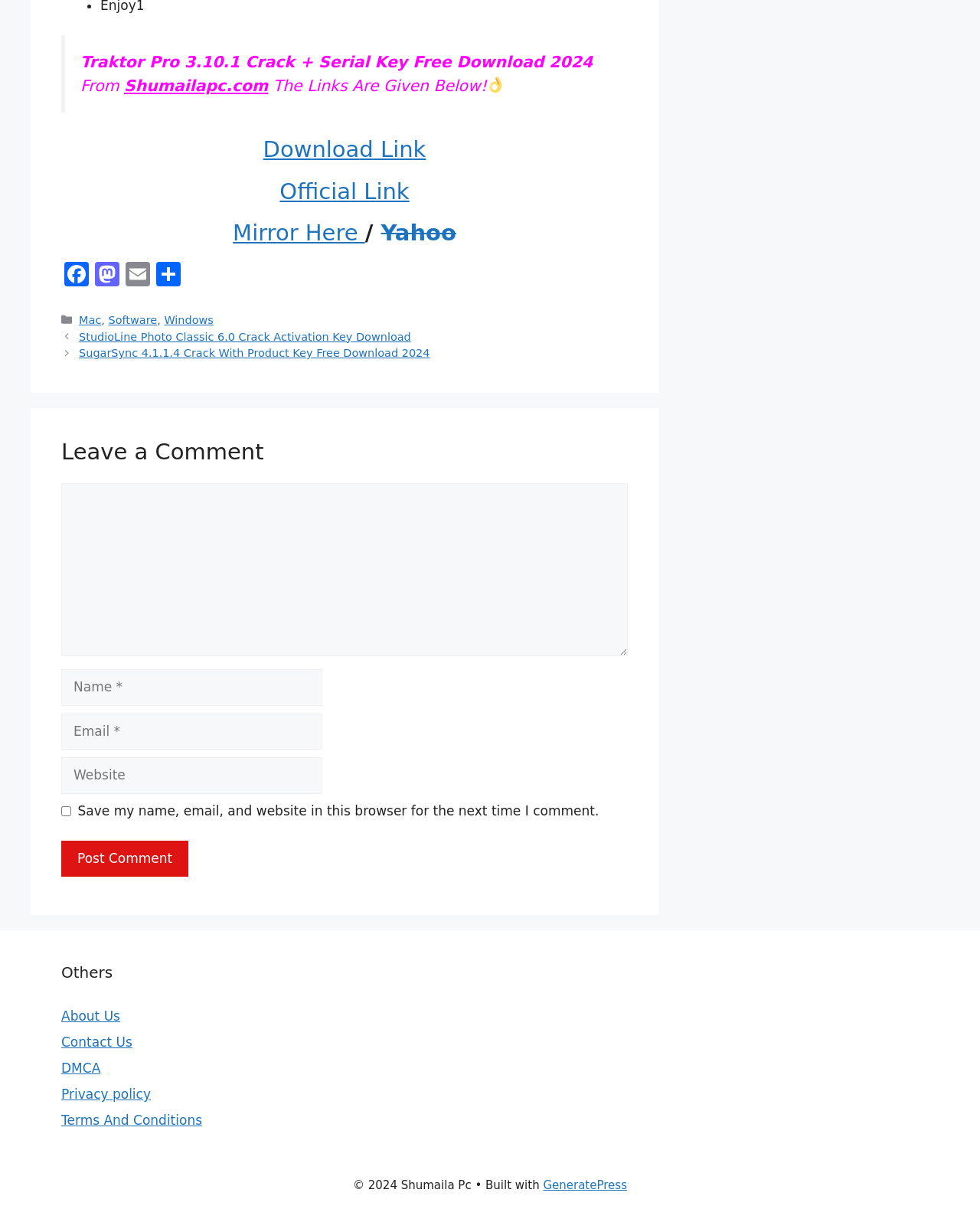Can you specify the bounding box coordinates for the region that should be clicked to fulfill this instruction: "Leave a comment".

[0.062, 0.4, 0.641, 0.543]